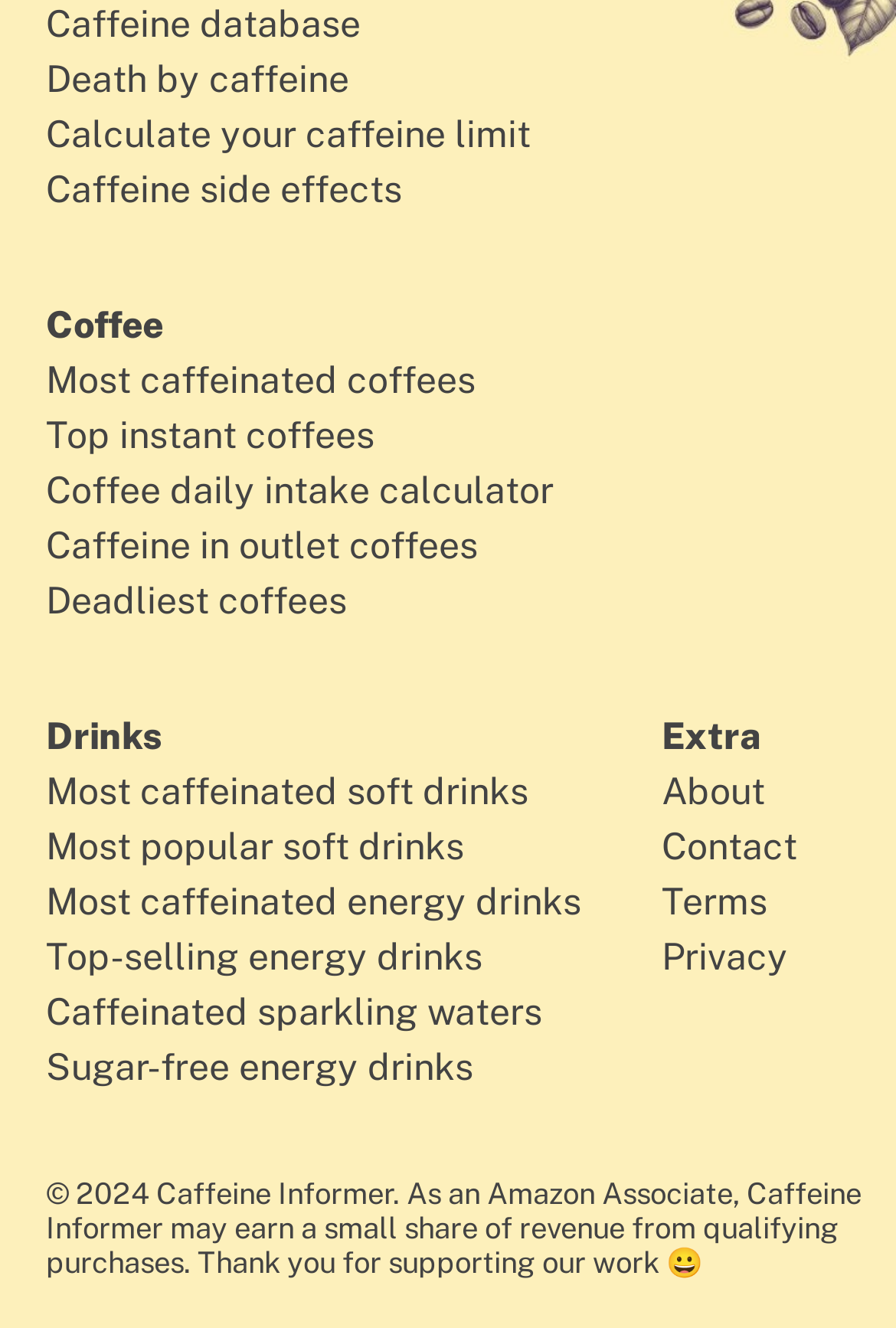Please determine the bounding box coordinates of the clickable area required to carry out the following instruction: "Check the about page". The coordinates must be four float numbers between 0 and 1, represented as [left, top, right, bottom].

[0.738, 0.579, 0.854, 0.612]